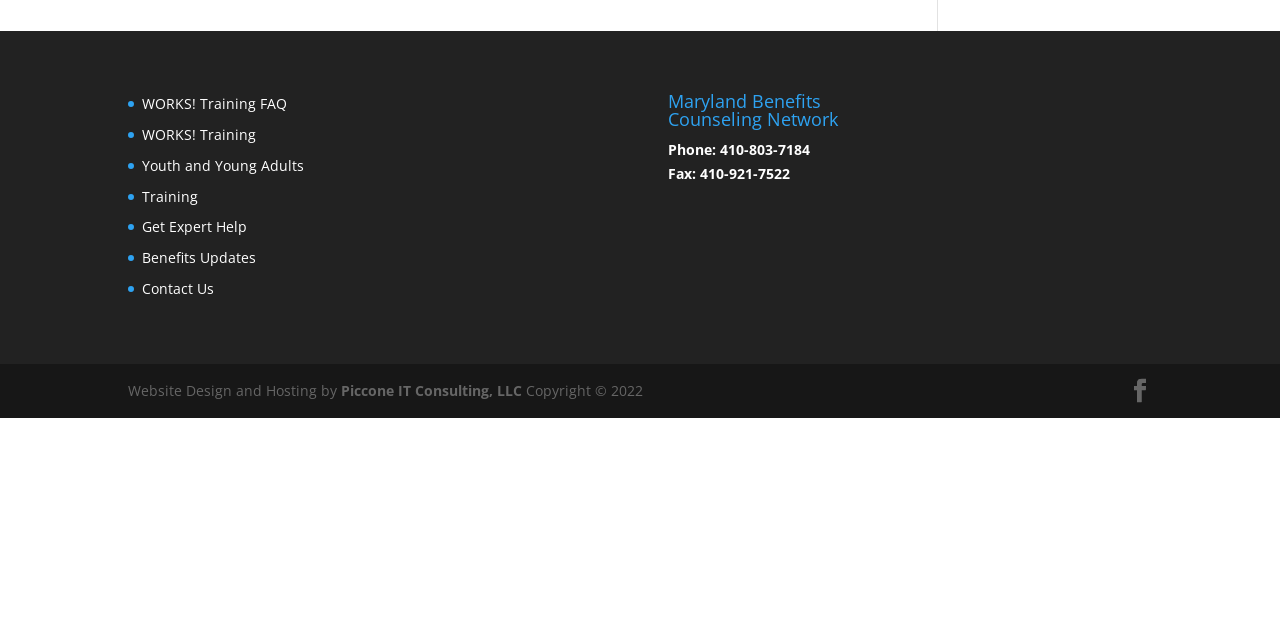Return the bounding box coordinates of the UI element that corresponds to this description: "Facebook". The coordinates must be given as four float numbers in the range of 0 and 1, [left, top, right, bottom].

[0.881, 0.592, 0.9, 0.631]